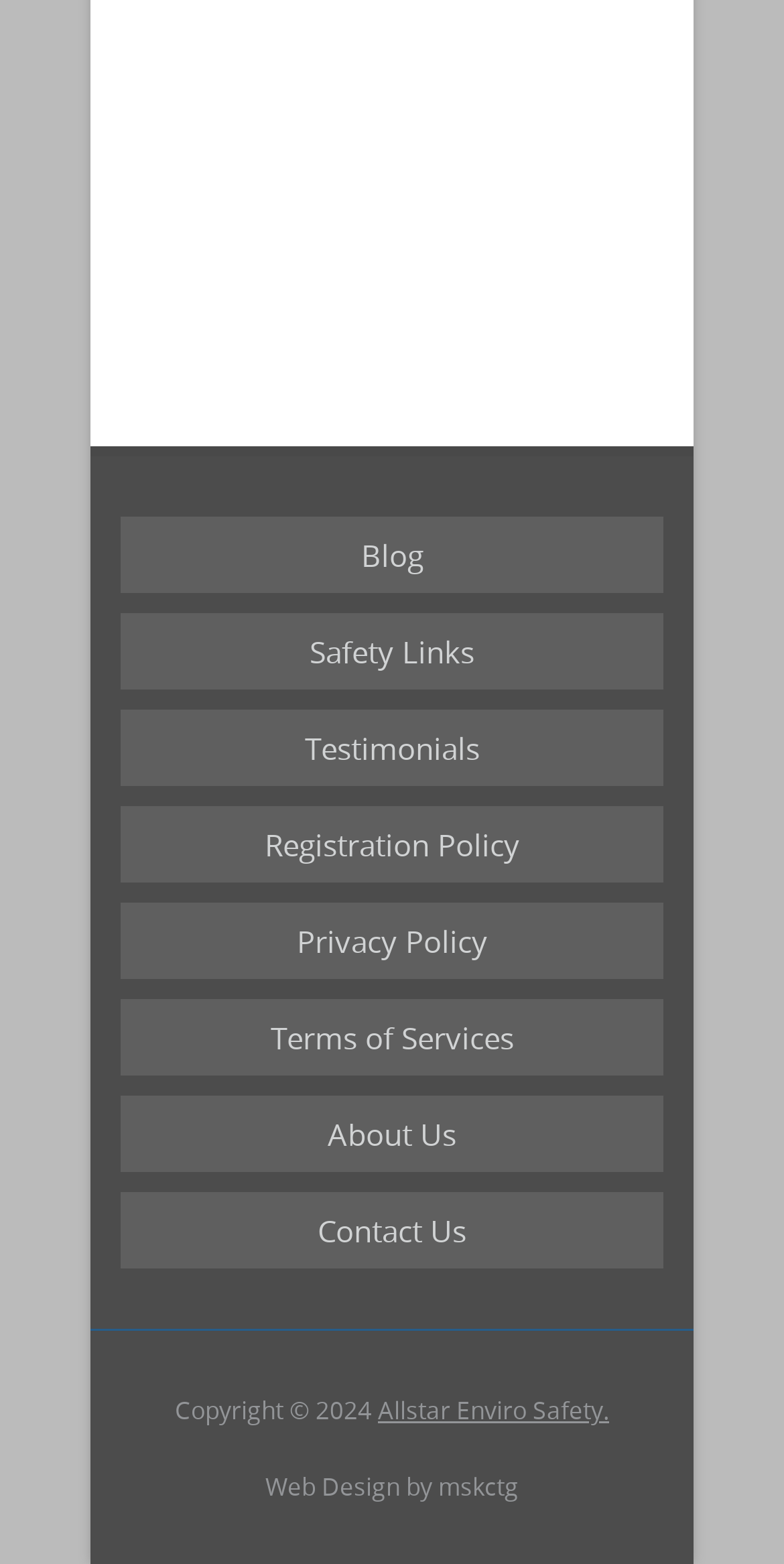Using the element description: "Terms of Services", determine the bounding box coordinates. The coordinates should be in the format [left, top, right, bottom], with values between 0 and 1.

[0.154, 0.639, 0.846, 0.688]